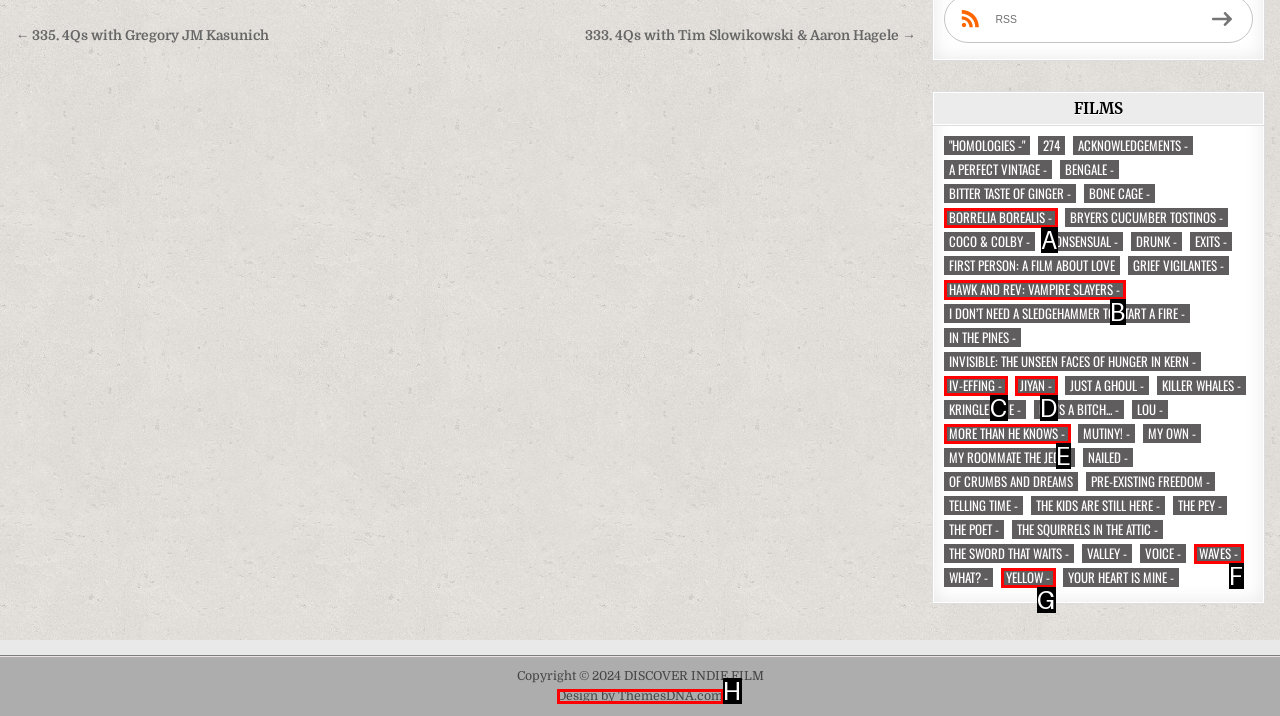Using the given description: More Than He Knows -, identify the HTML element that corresponds best. Answer with the letter of the correct option from the available choices.

E